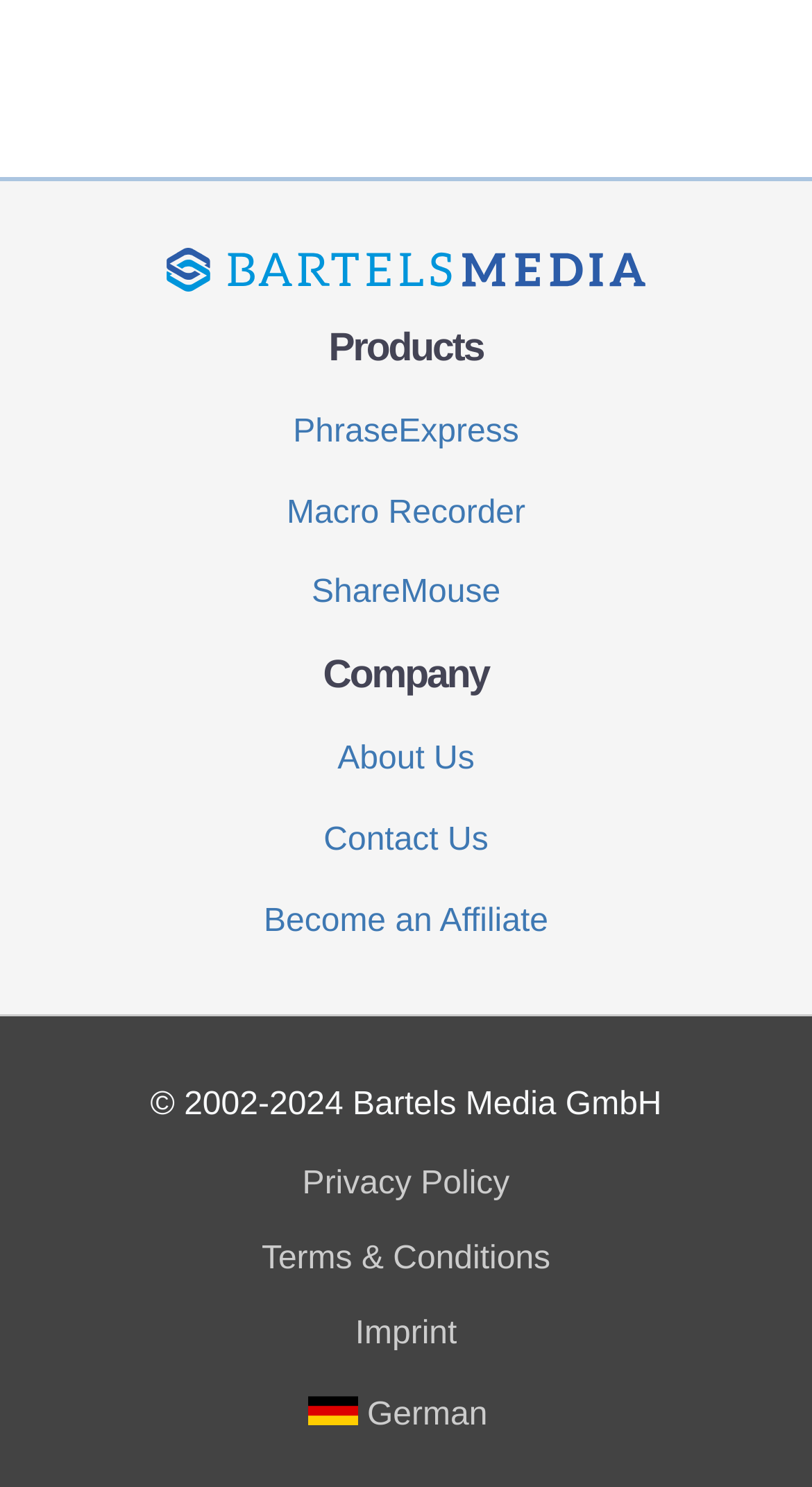How many links are there under 'Company'?
Answer the question based on the image using a single word or a brief phrase.

3